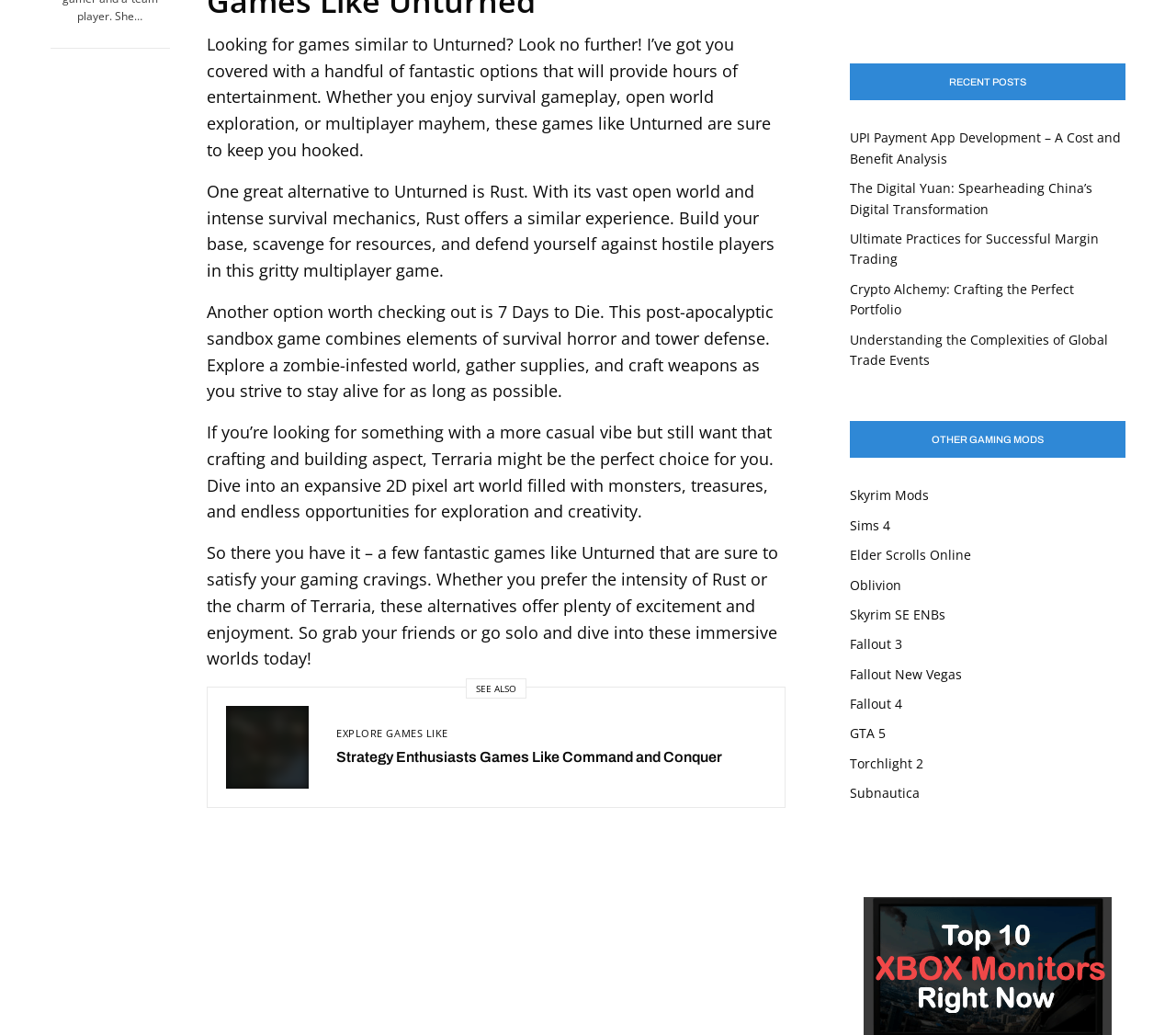Please locate the clickable area by providing the bounding box coordinates to follow this instruction: "Learn about the Digital Yuan".

[0.723, 0.173, 0.929, 0.21]